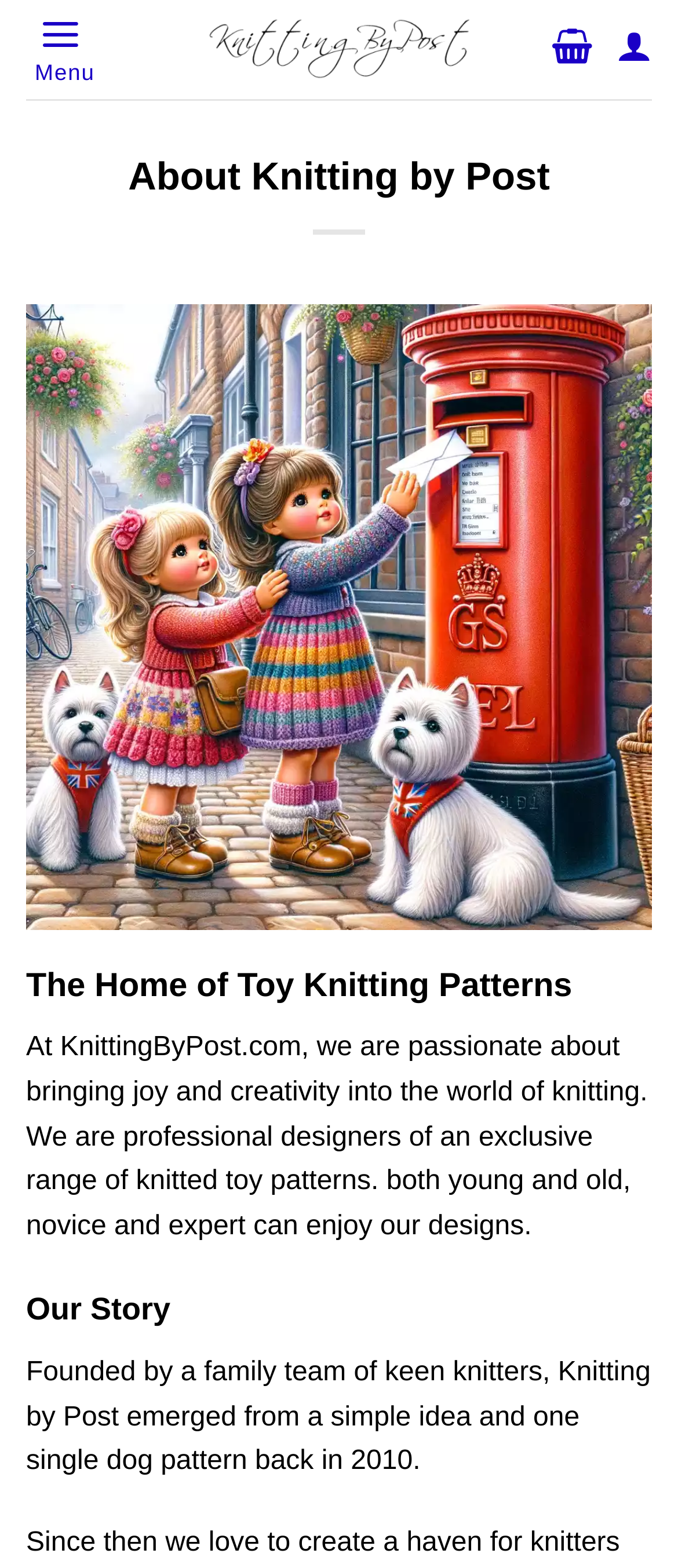Highlight the bounding box of the UI element that corresponds to this description: "aria-label="My account" title="My account"".

[0.91, 0.01, 0.962, 0.053]